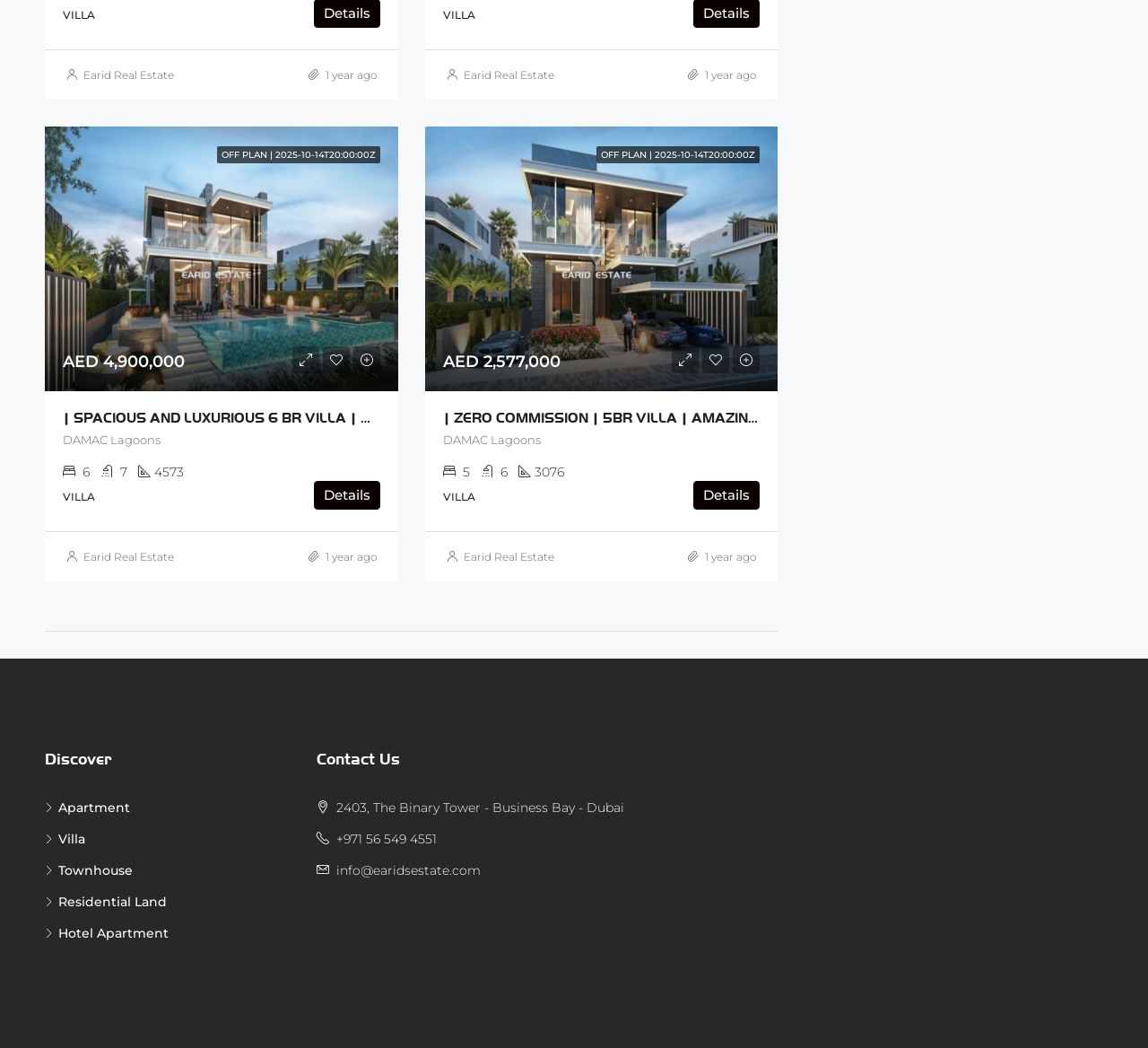Please find the bounding box for the UI element described by: "+971 56 549 4551".

[0.293, 0.793, 0.38, 0.808]